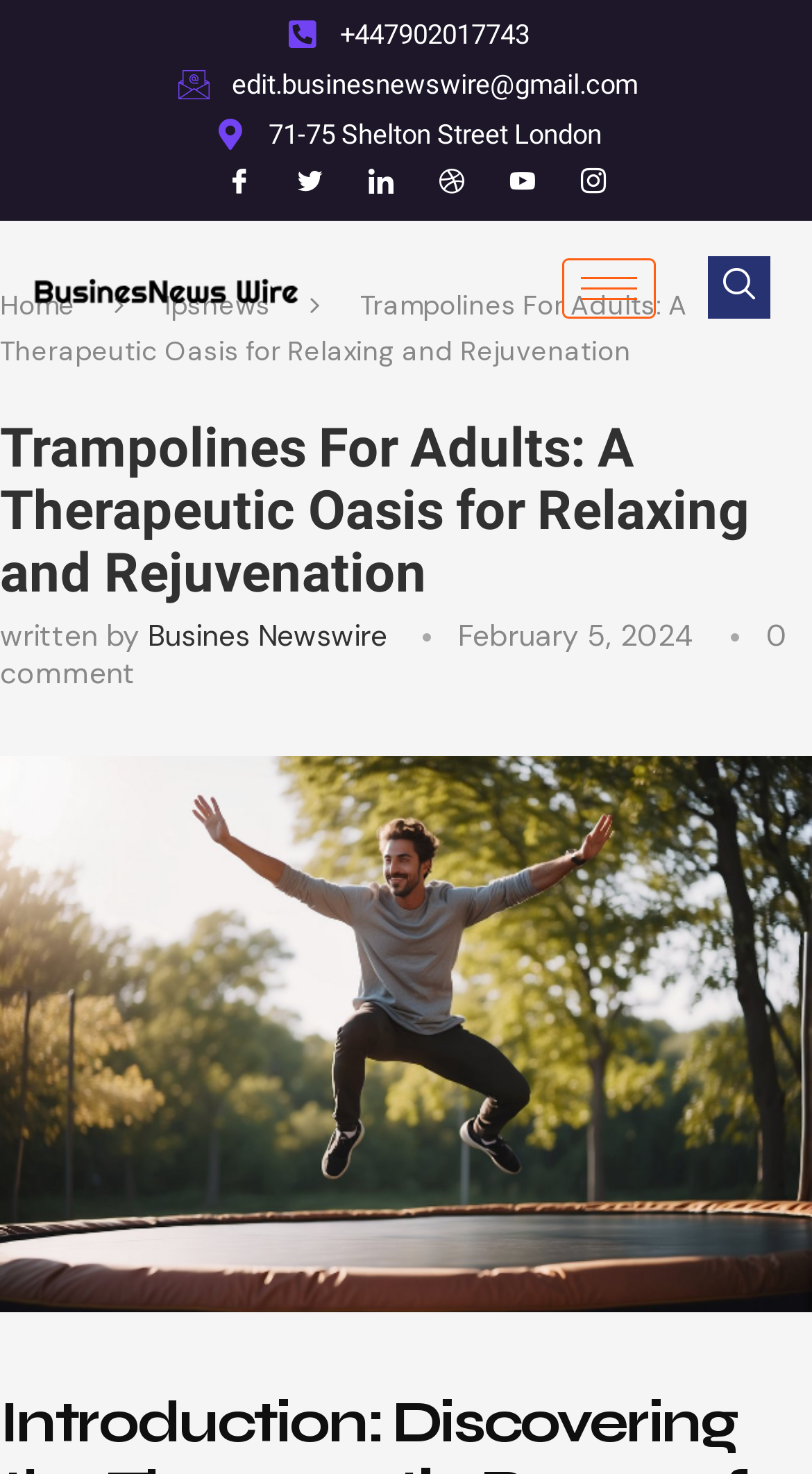What is the date of the article?
Using the information from the image, give a concise answer in one word or a short phrase.

February 5, 2024